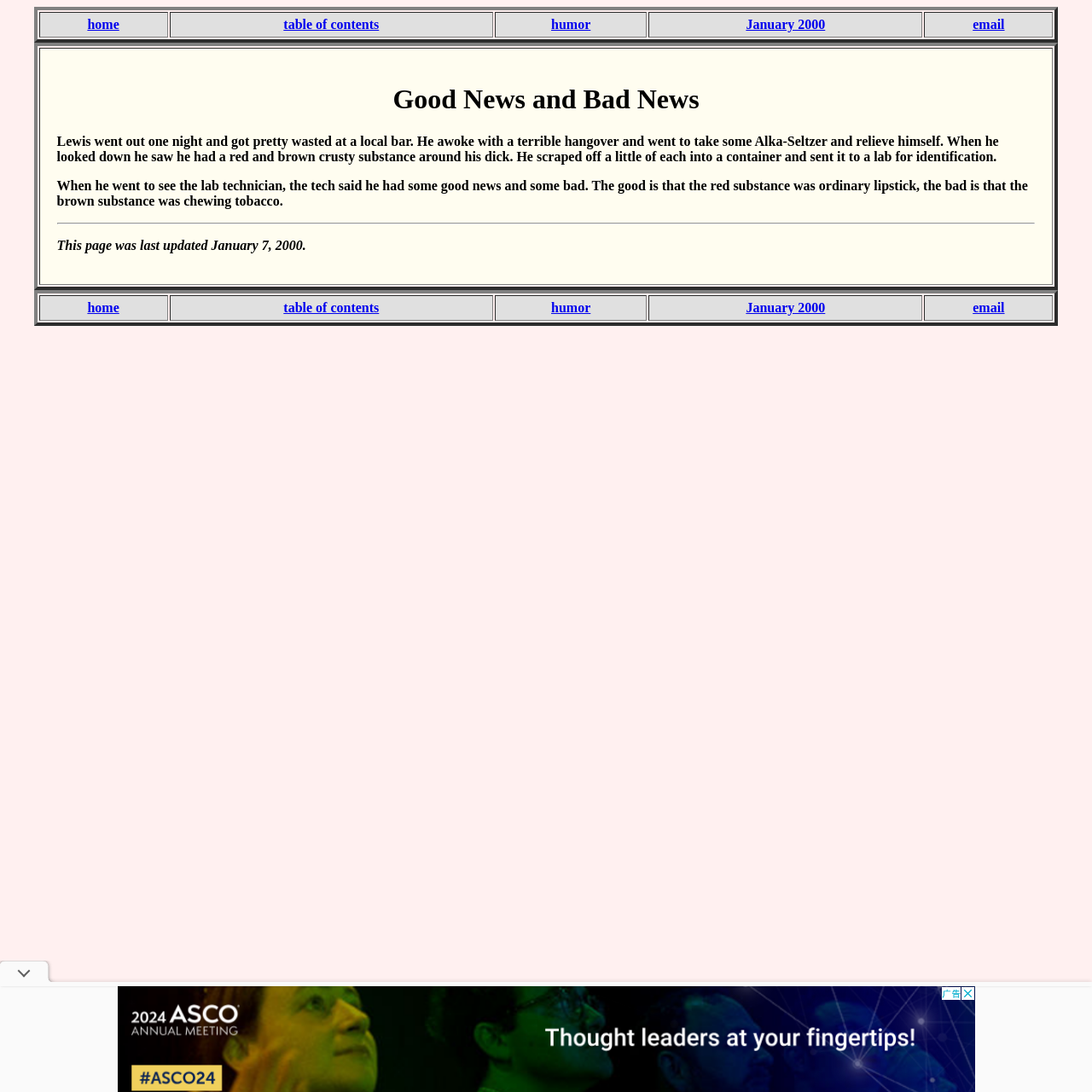What is the last updated date of this webpage?
Look at the image and construct a detailed response to the question.

I read the content of the webpage and found the sentence 'This page was last updated January 7, 2000.' which indicates the last updated date of this webpage.